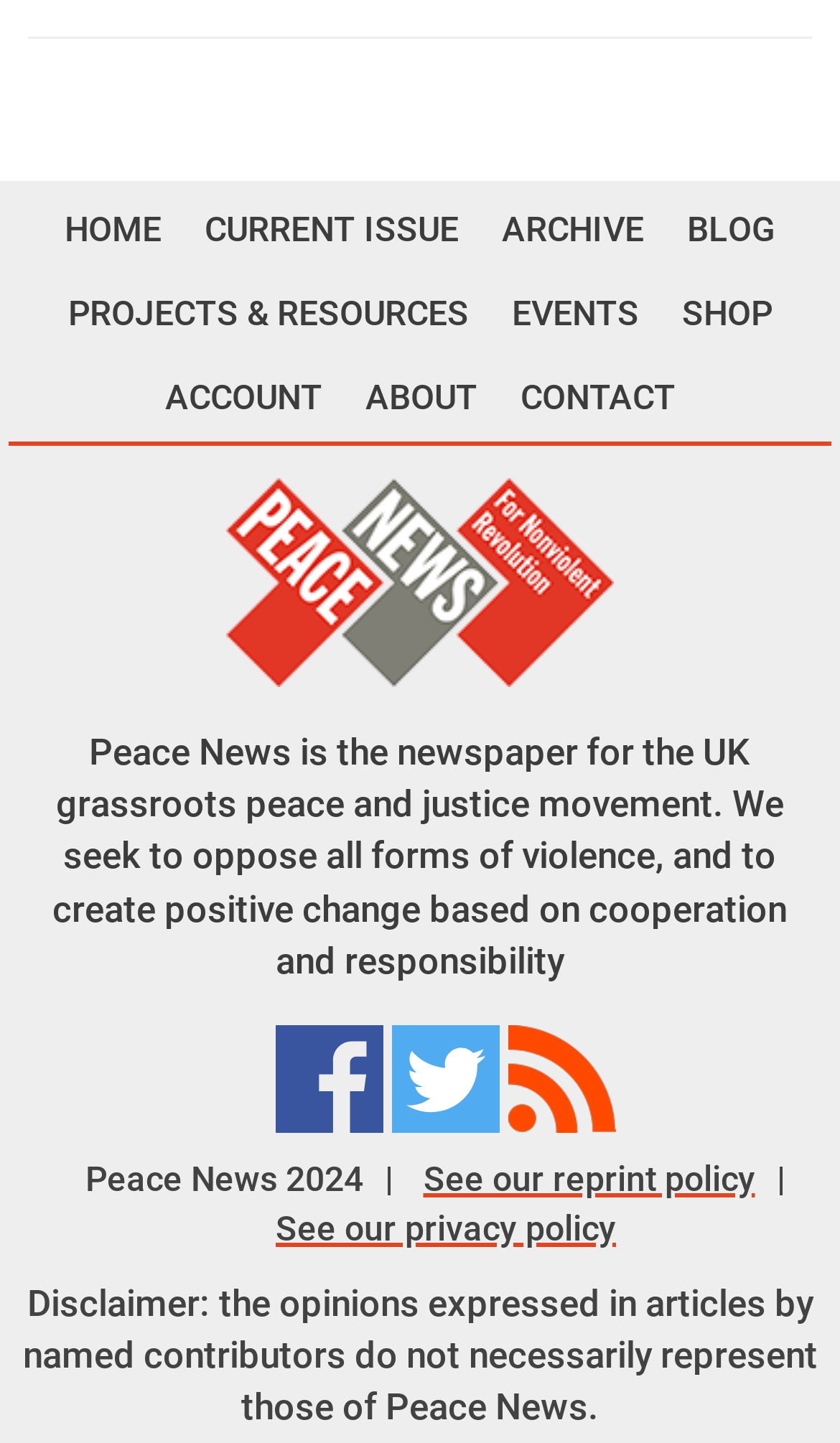Locate the bounding box coordinates of the area that needs to be clicked to fulfill the following instruction: "visit blog". The coordinates should be in the format of four float numbers between 0 and 1, namely [left, top, right, bottom].

[0.797, 0.132, 0.944, 0.19]